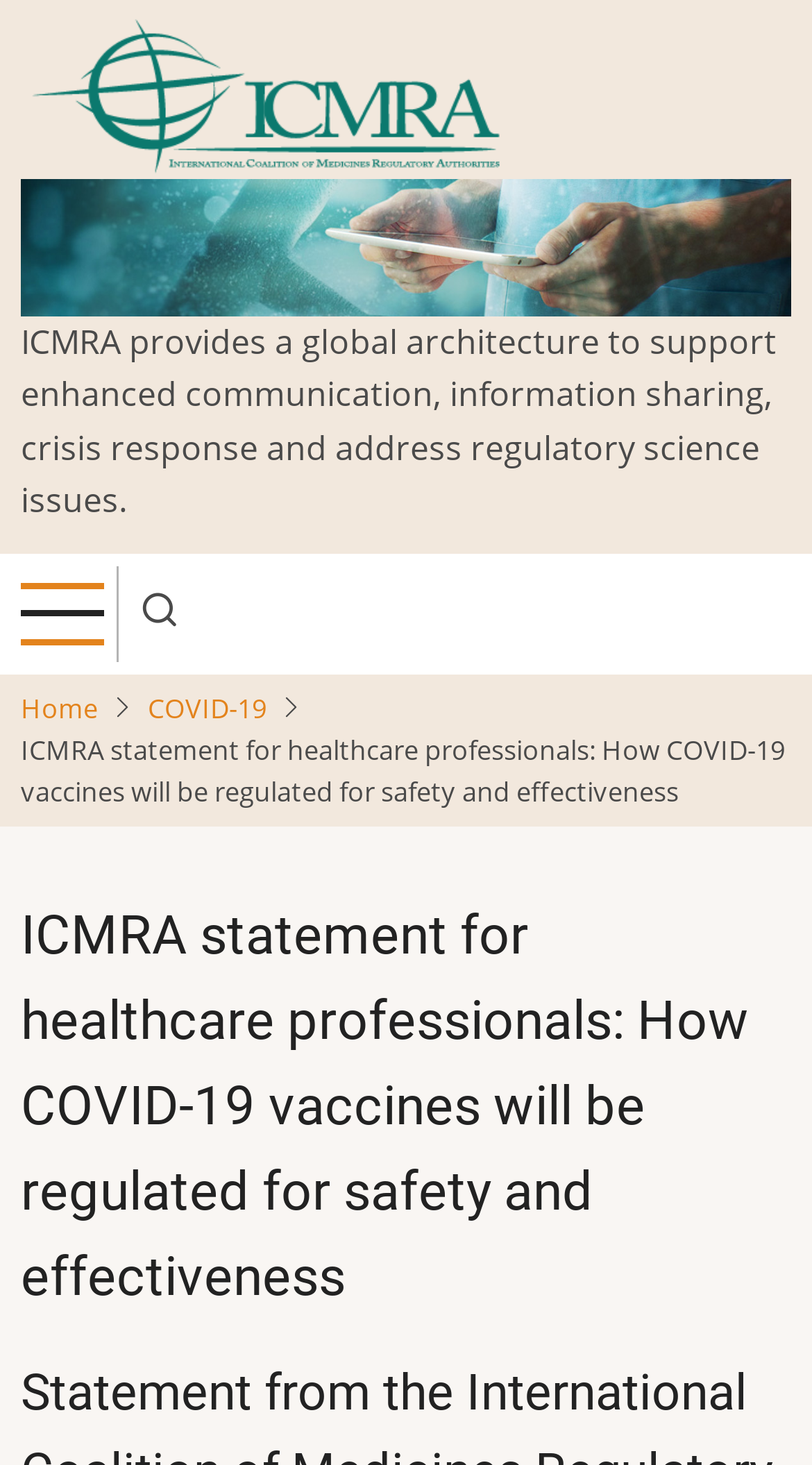Please extract the title of the webpage.

ICMRA statement for healthcare professionals: How COVID-19 vaccines will be regulated for safety and effectiveness